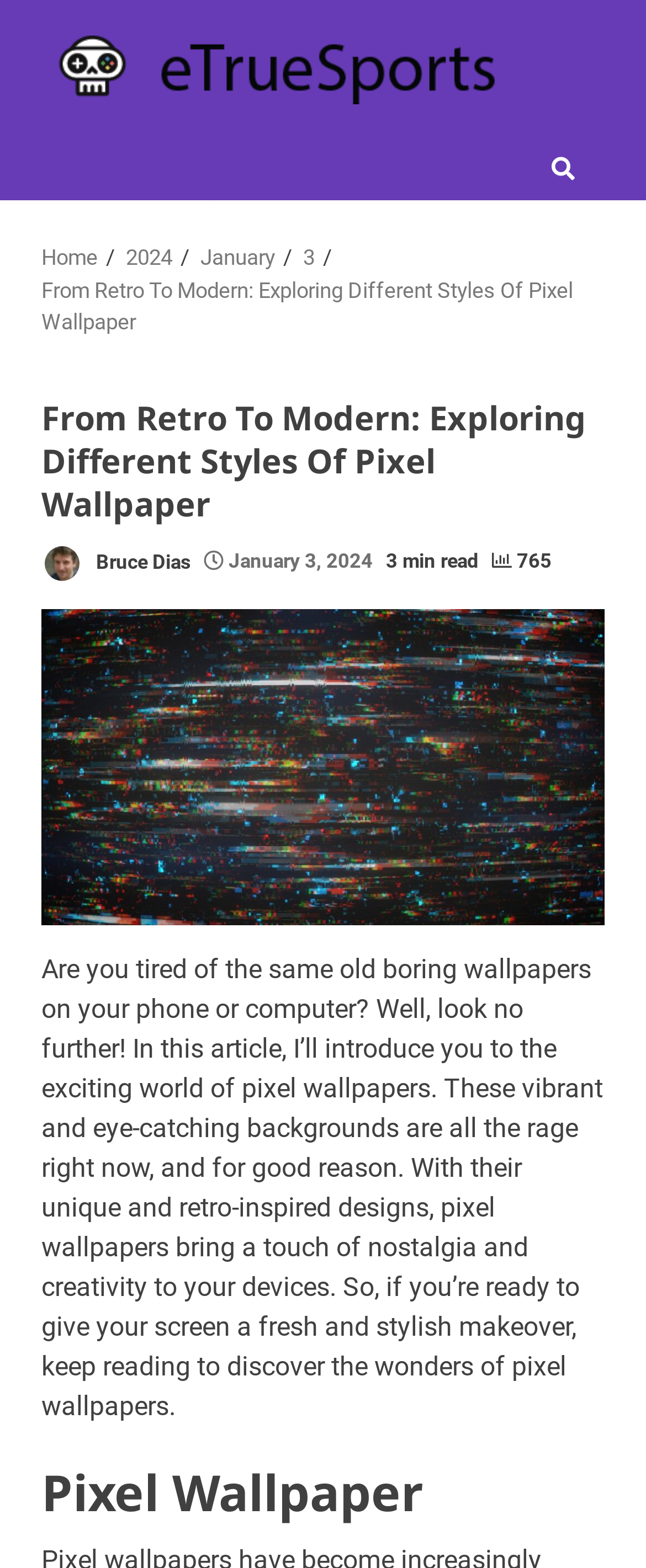Please specify the bounding box coordinates of the element that should be clicked to execute the given instruction: 'read article by Bruce Dias'. Ensure the coordinates are four float numbers between 0 and 1, expressed as [left, top, right, bottom].

[0.064, 0.346, 0.295, 0.372]